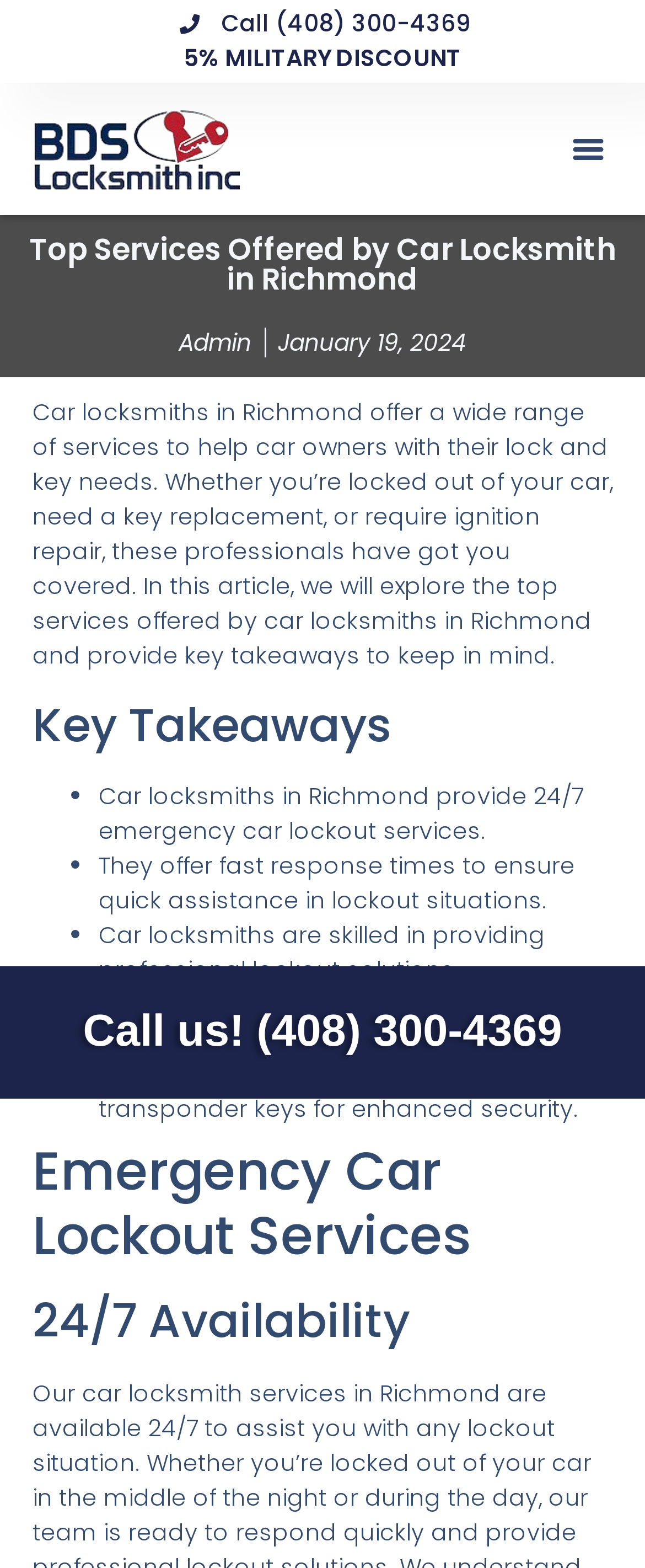Detail the various sections and features of the webpage.

This webpage is about car locksmith services in Richmond, with a focus on the top services offered by these professionals. At the top of the page, there is a link to call (408) 300-4369, and a static text announcing a 5% military discount. To the left of these elements, there is a BDS Locksmith logo, which is also a link to the top San Jose locksmith. 

On the top right, there is a menu toggle button. Below the logo, there is a heading that reads "Top Services Offered by Car Locksmith in Richmond". 

Further down, there is a paragraph of text that explains the services provided by car locksmiths in Richmond, including lockout services, key replacement, and ignition repair. 

Below this text, there is a heading that reads "Key Takeaways", followed by a list of four bullet points. These points highlight the services provided by car locksmiths, including 24/7 emergency car lockout services, fast response times, professional lockout solutions, and key replacement and duplication services. 

The page also has two more headings, "Emergency Car Lockout Services" and "24/7 Availability", which are likely subheadings that provide more information about the services offered. There is also another link to call (408) 300-4369, which is located below the "24/7 Availability" heading.